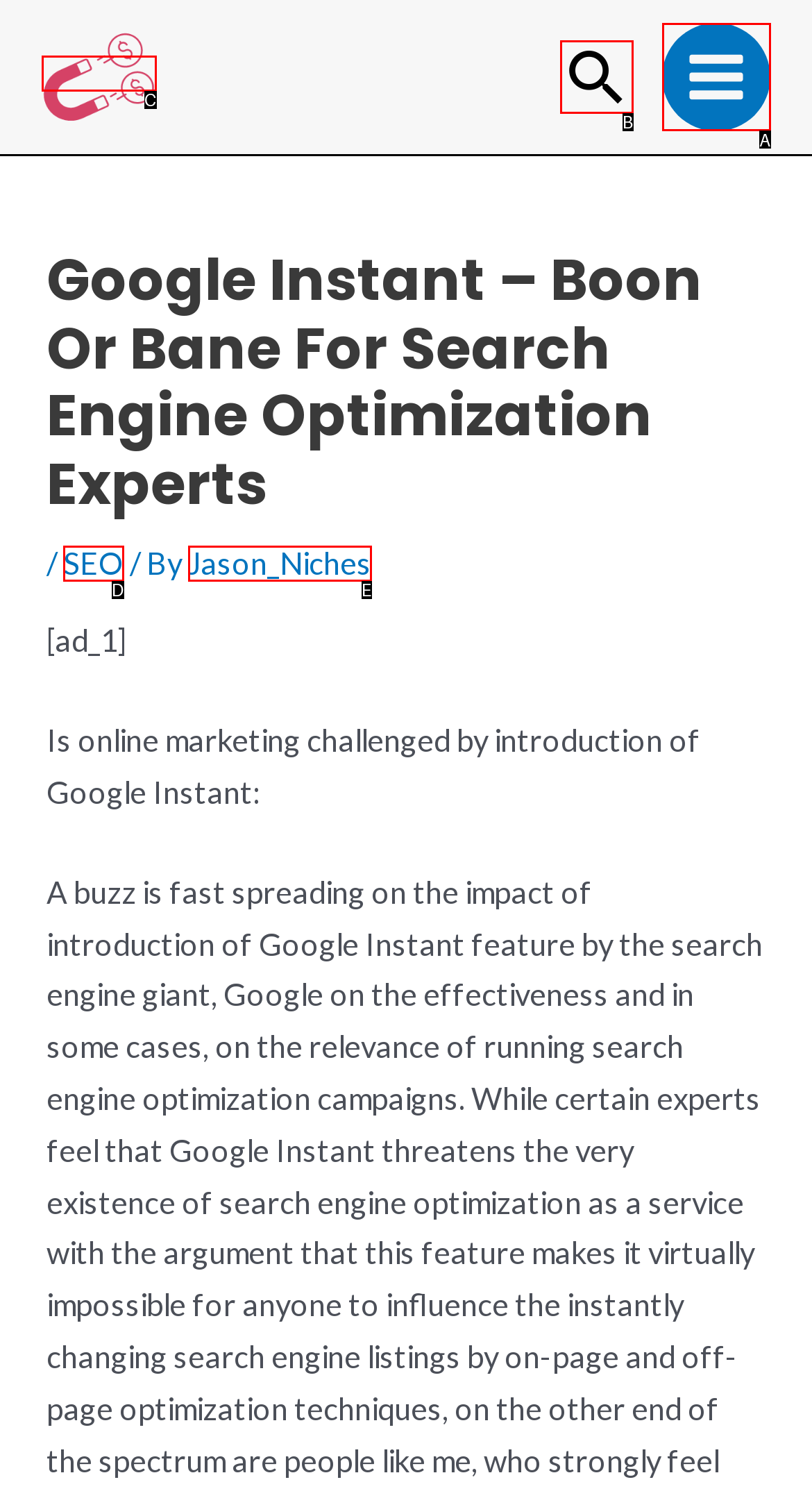Match the element description: Main Menu to the correct HTML element. Answer with the letter of the selected option.

A